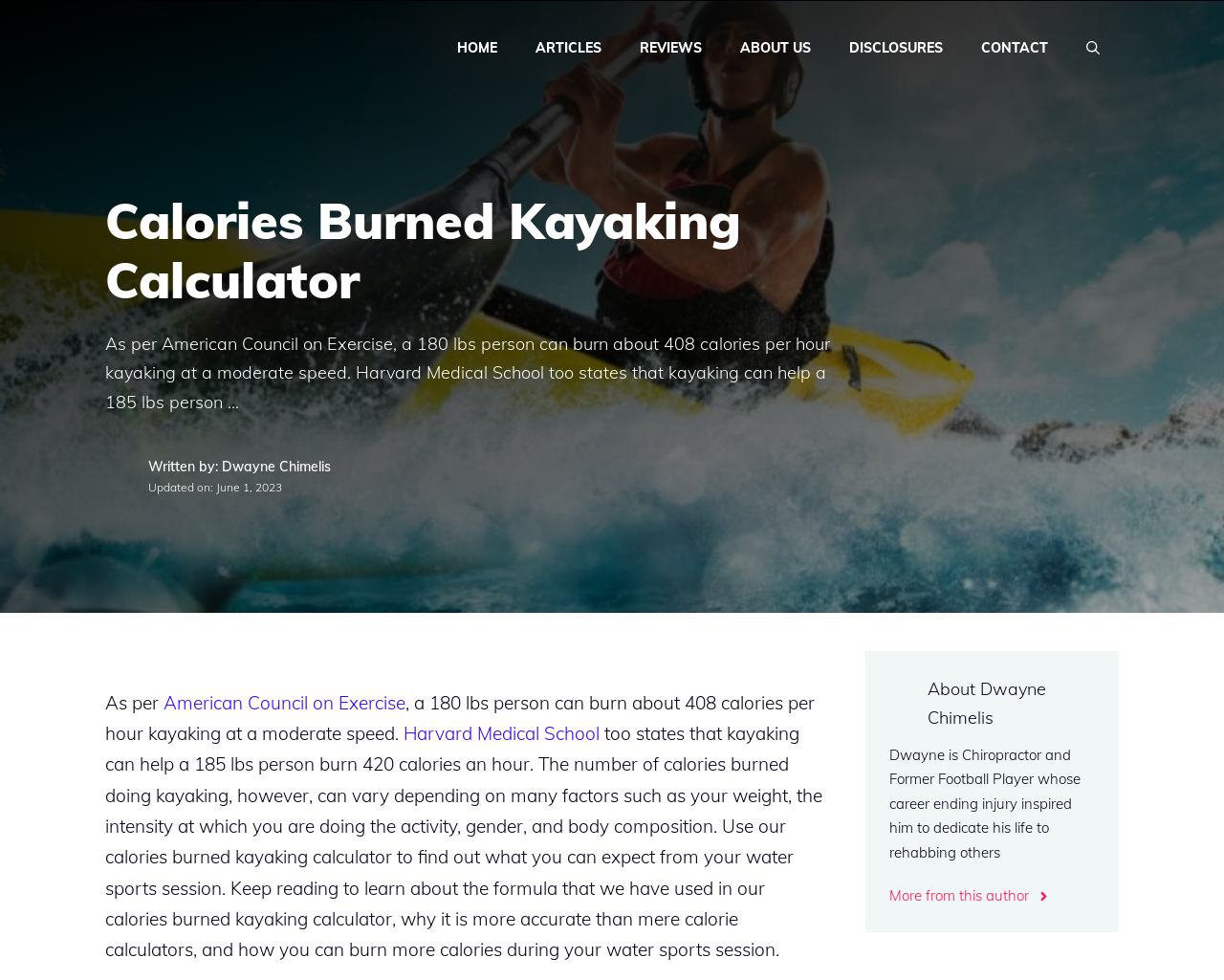Give a detailed overview of the webpage's appearance and contents.

The webpage is about a calories burned kayaking calculator. At the top, there is a banner with a link to "Home Gym Strength" accompanied by an image. Below the banner, there is a navigation menu with links to "HOME", "ARTICLES", "REVIEWS", "ABOUT US", "DISCLOSURES", and "CONTACT". 

The main content of the webpage starts with a heading that reads "Calories Burned Kayaking Calculator". Below the heading, there is a paragraph of text that explains how many calories a person can burn kayaking at a moderate speed, citing sources from the American Council on Exercise and Harvard Medical School. The text also mentions that the number of calories burned can vary depending on several factors. 

To the left of the paragraph, there is an image of the author, and below the image, there is text that reads "Written by: Dwayne Chimelis" and "Updated on: June 1, 2023". The text also includes links to the American Council on Exercise and Harvard Medical School.

The webpage continues with more text that explains how to use the calories burned kayaking calculator and how it is more accurate than other calculators. There is also an image of the author on the right side of the text. 

At the bottom of the webpage, there is a section about the author, Dwayne Chimelis, with a brief bio and a link to "More from this author".